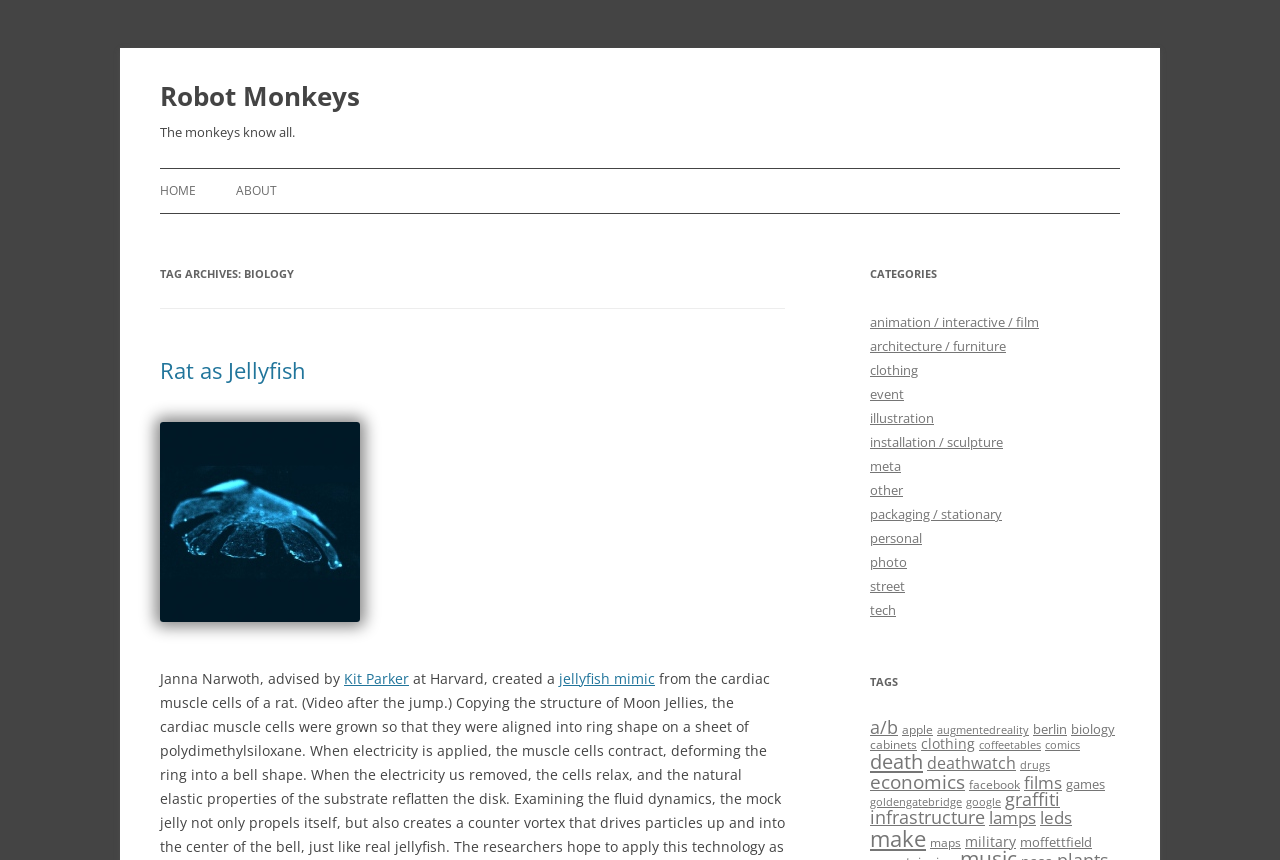What is the category of 'Rat as Jellyfish'?
From the image, respond using a single word or phrase.

biology